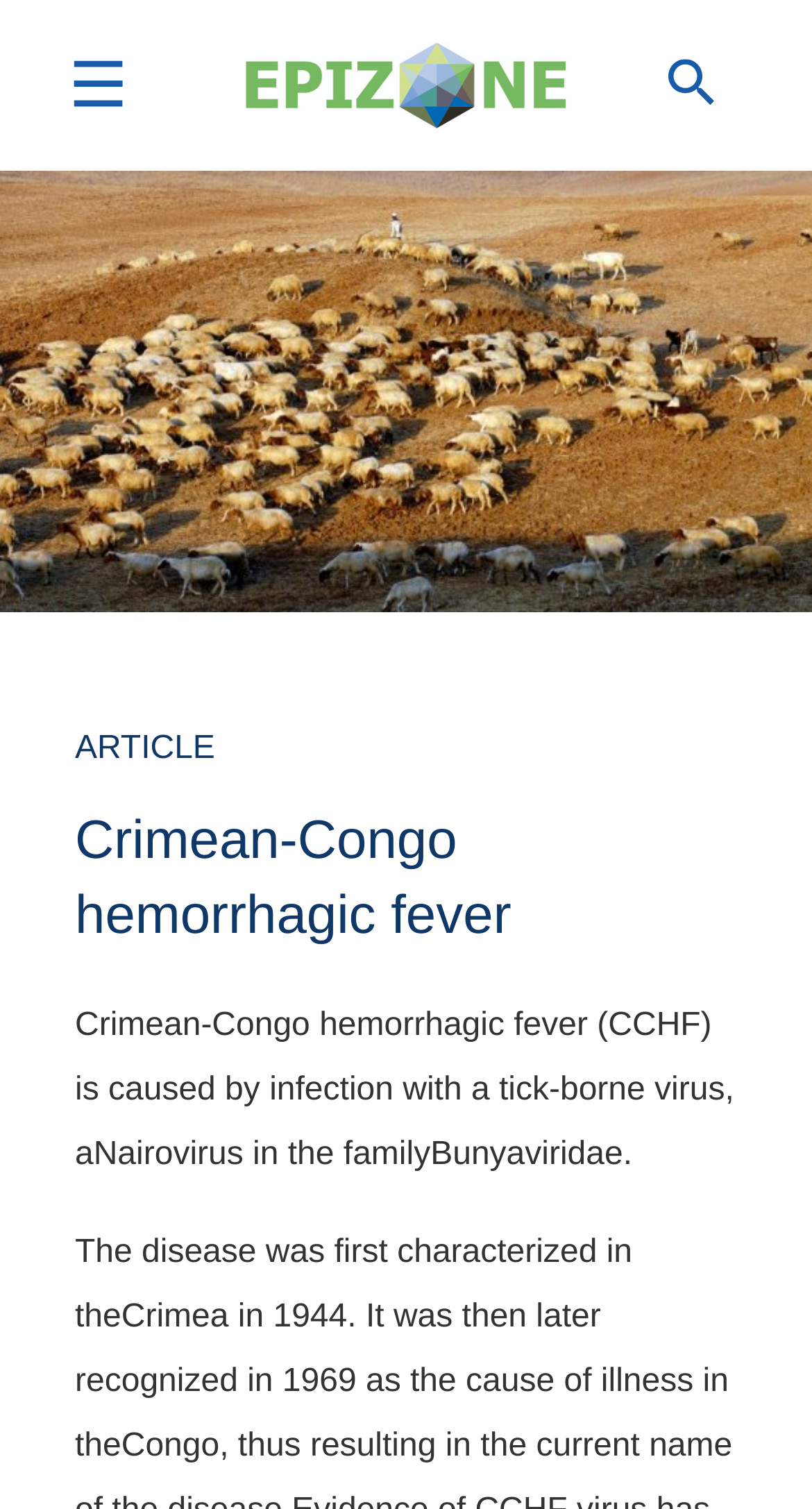What is the family of the virus that causes Crimean-Congo hemorrhagic fever?
Provide an in-depth and detailed answer to the question.

The static text on the webpage mentions that the virus is a Nairovirus in the family Bunyaviridae, so the family of the virus is Bunyaviridae.